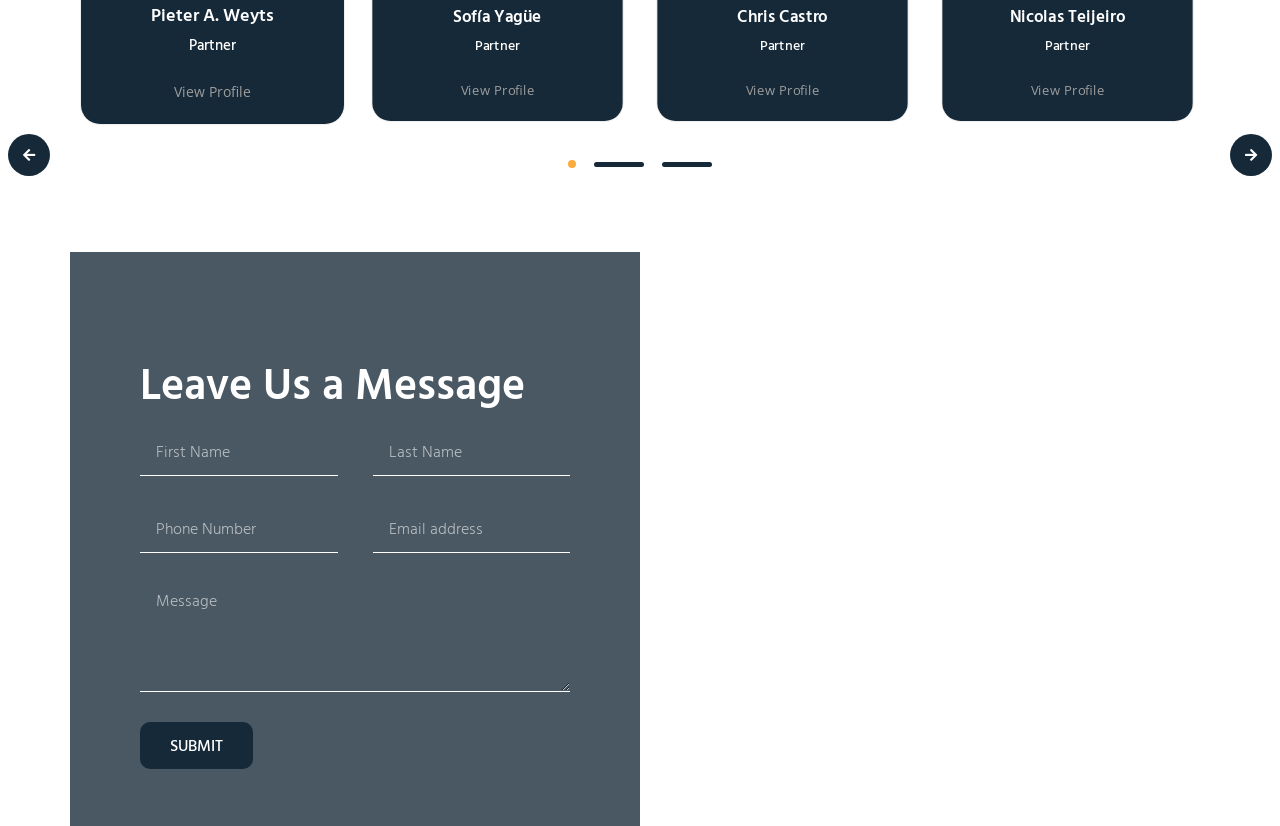Use the details in the image to answer the question thoroughly: 
What is the purpose of the form?

The form has a heading 'Leave Us a Message' and several input fields, including First Name, Last Name, Phone Number, Email address, and Message, which suggests that the purpose of the form is to allow users to leave a message.